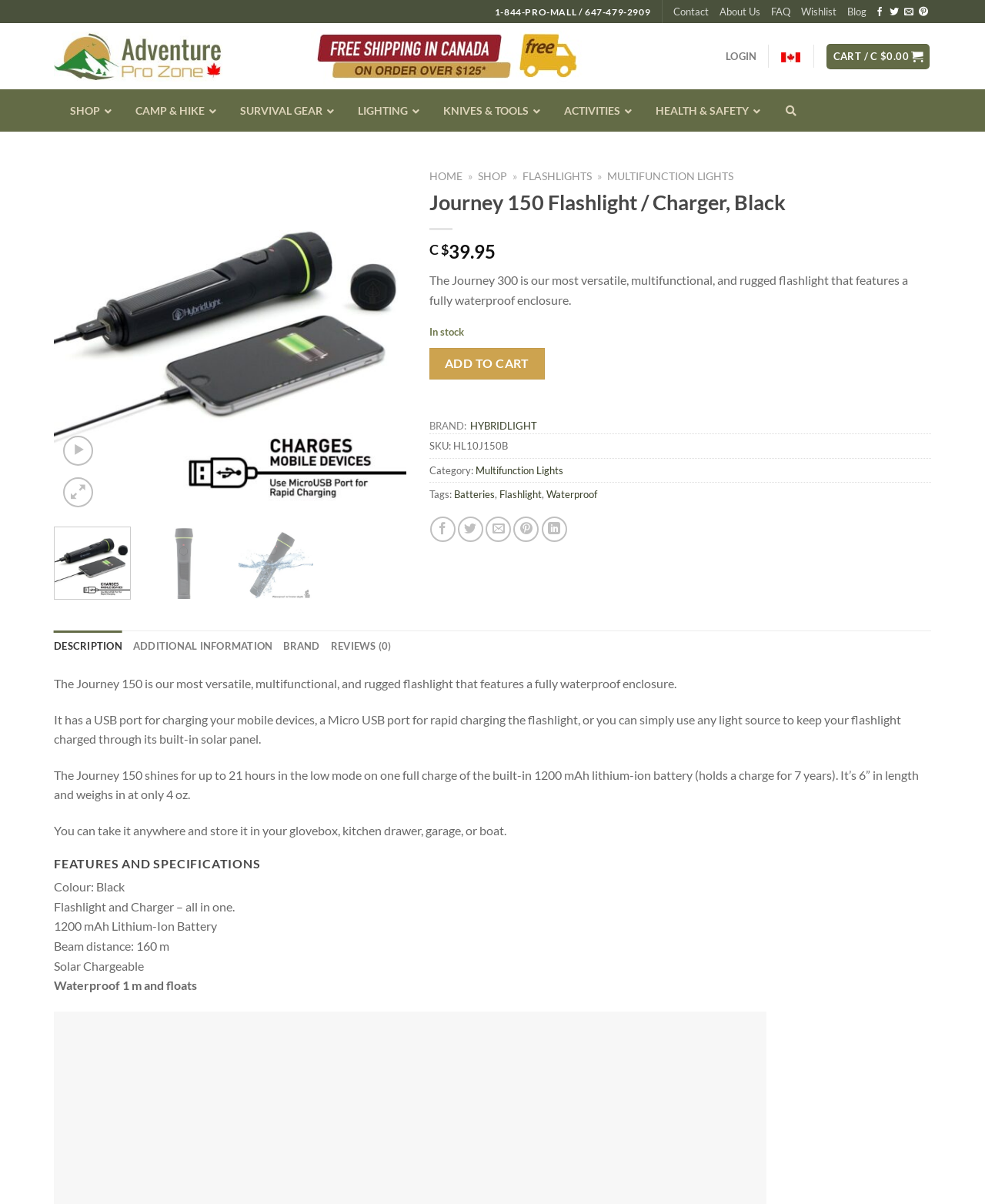Please mark the clickable region by giving the bounding box coordinates needed to complete this instruction: "Click on the 'DESCRIPTION' tab".

[0.055, 0.523, 0.124, 0.549]